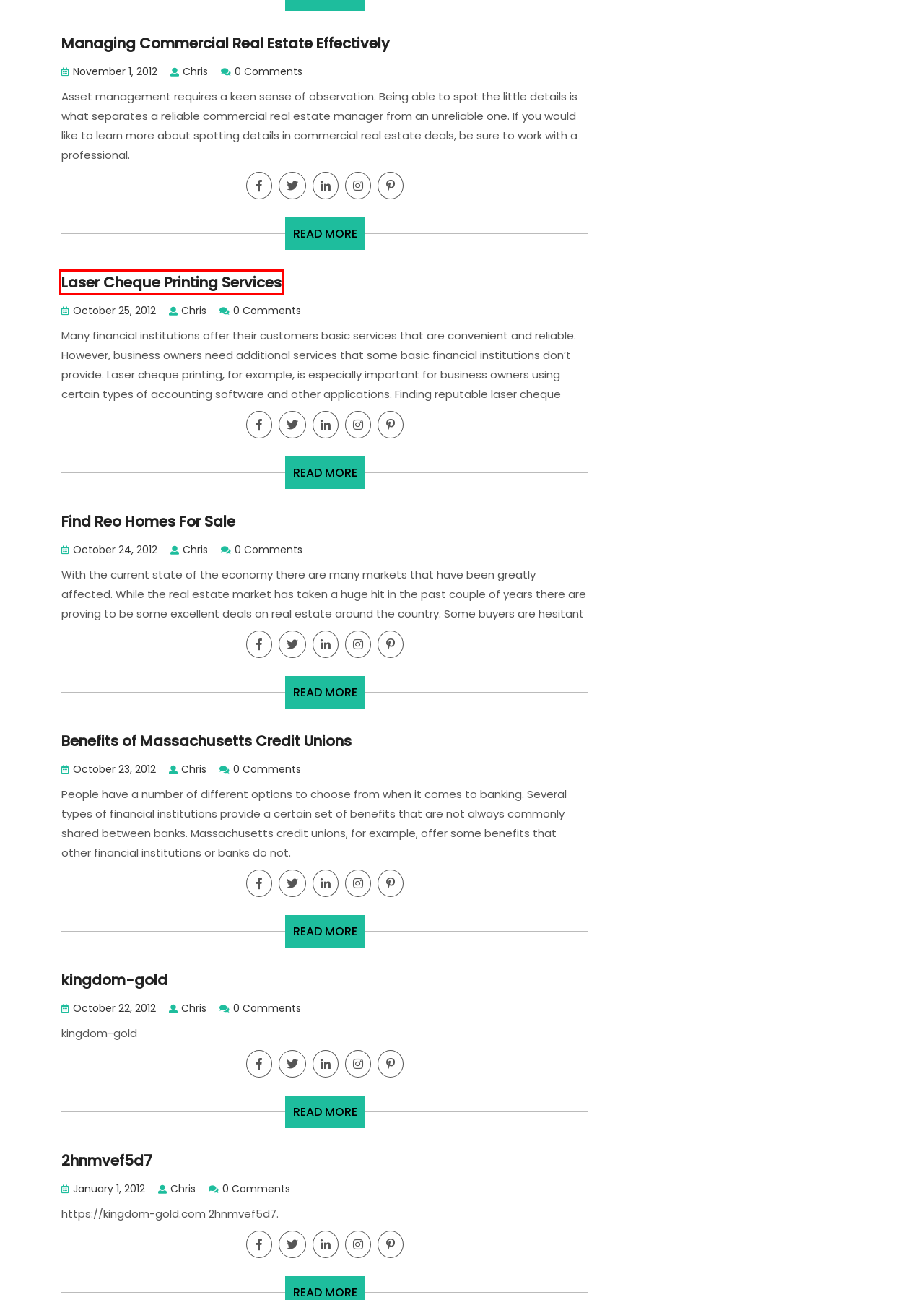Check out the screenshot of a webpage with a red rectangle bounding box. Select the best fitting webpage description that aligns with the new webpage after clicking the element inside the bounding box. Here are the candidates:
A. Benefits of Massachusetts Credit Unions - Kingdom Gold
B. How to Prioritize and Budget for Car Repairs - Kingdom Gold
C. Managing Commercial Real Estate Effectively - Kingdom Gold
D. Find Reo Homes For Sale - Kingdom Gold
E. Laser Cheque Printing Services - Kingdom Gold
F. 2hnmvef5d7 - Kingdom Gold
G. kingdom-gold - Kingdom Gold
H. Your Basic Guide to Pay Day Loans - Kingdom Gold

E